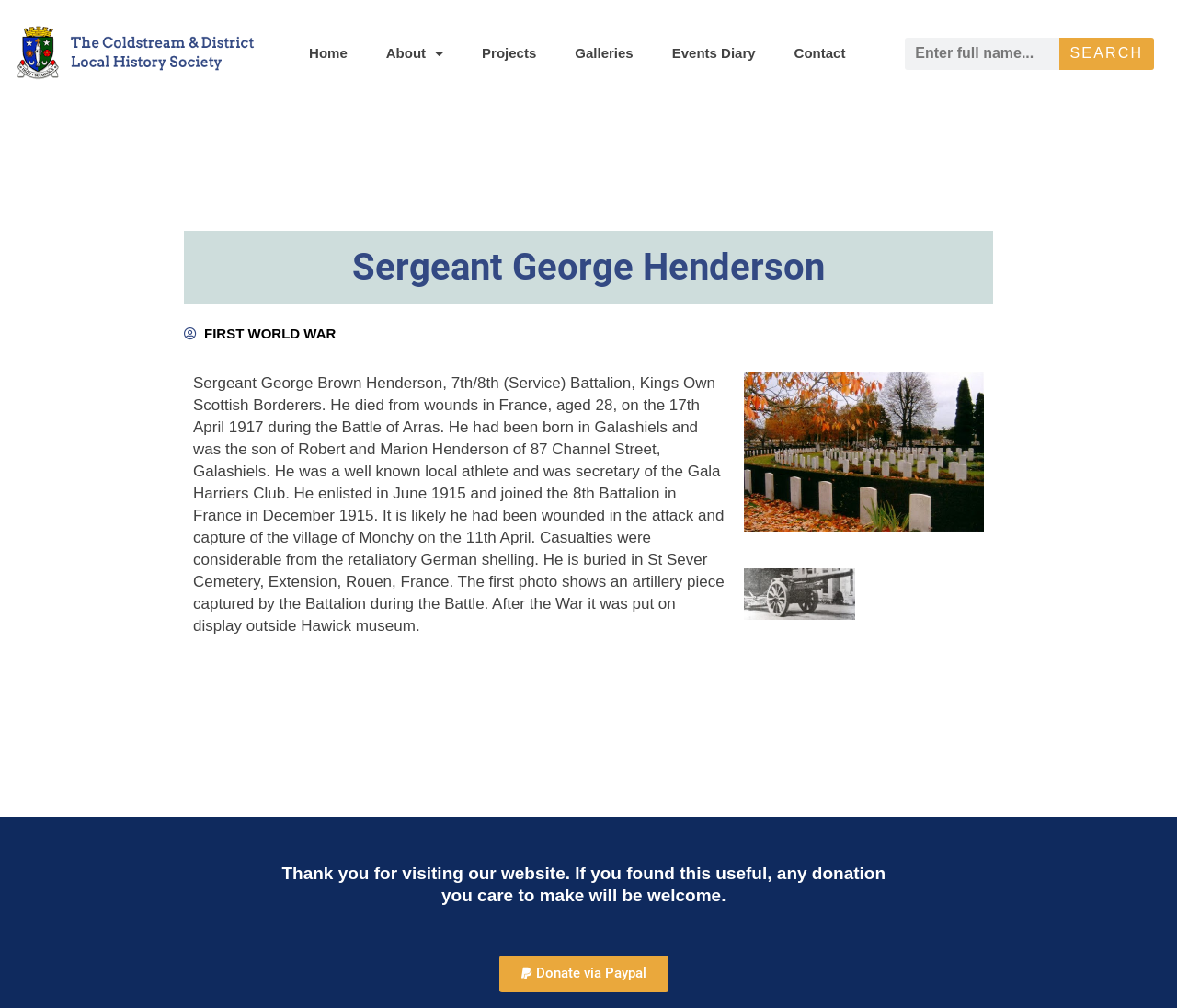Please determine the bounding box of the UI element that matches this description: Events Diary. The coordinates should be given as (top-left x, top-left y, bottom-right x, bottom-right y), with all values between 0 and 1.

[0.555, 0.032, 0.657, 0.074]